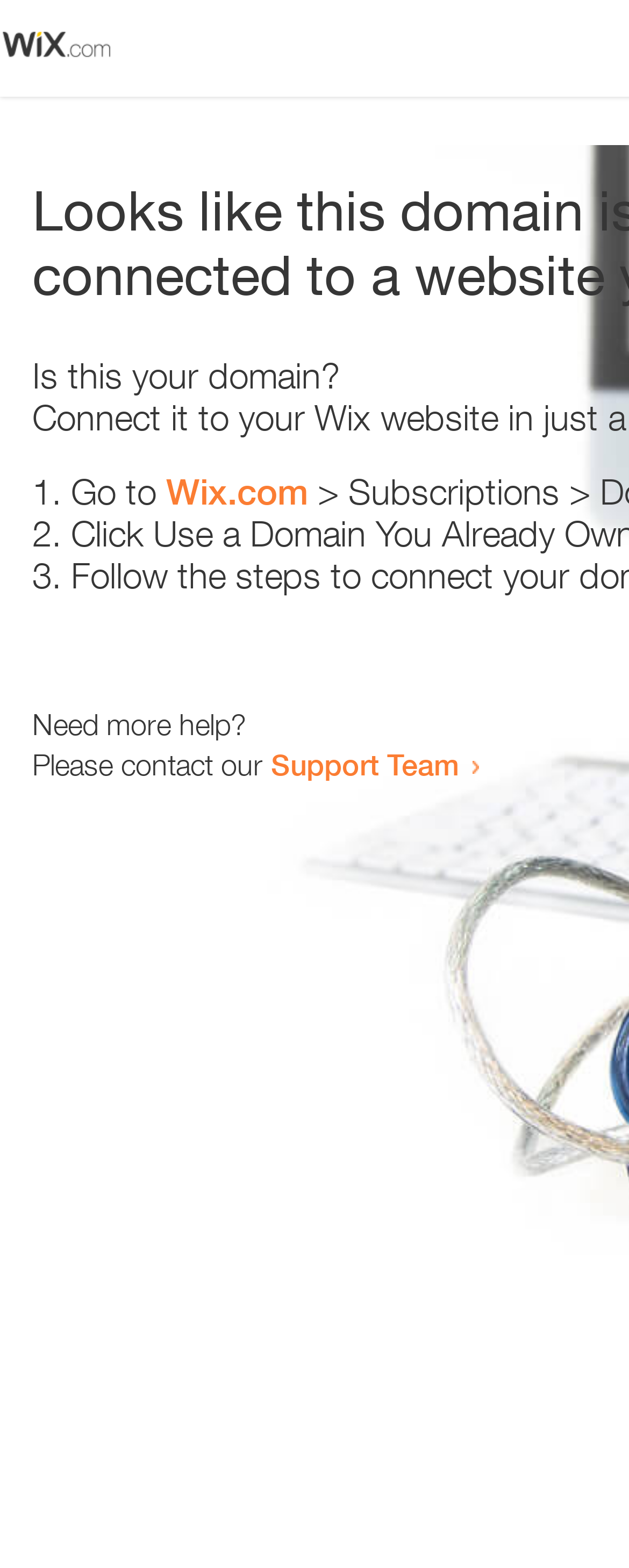Determine the title of the webpage and give its text content.

Looks like this domain isn't
connected to a website yet